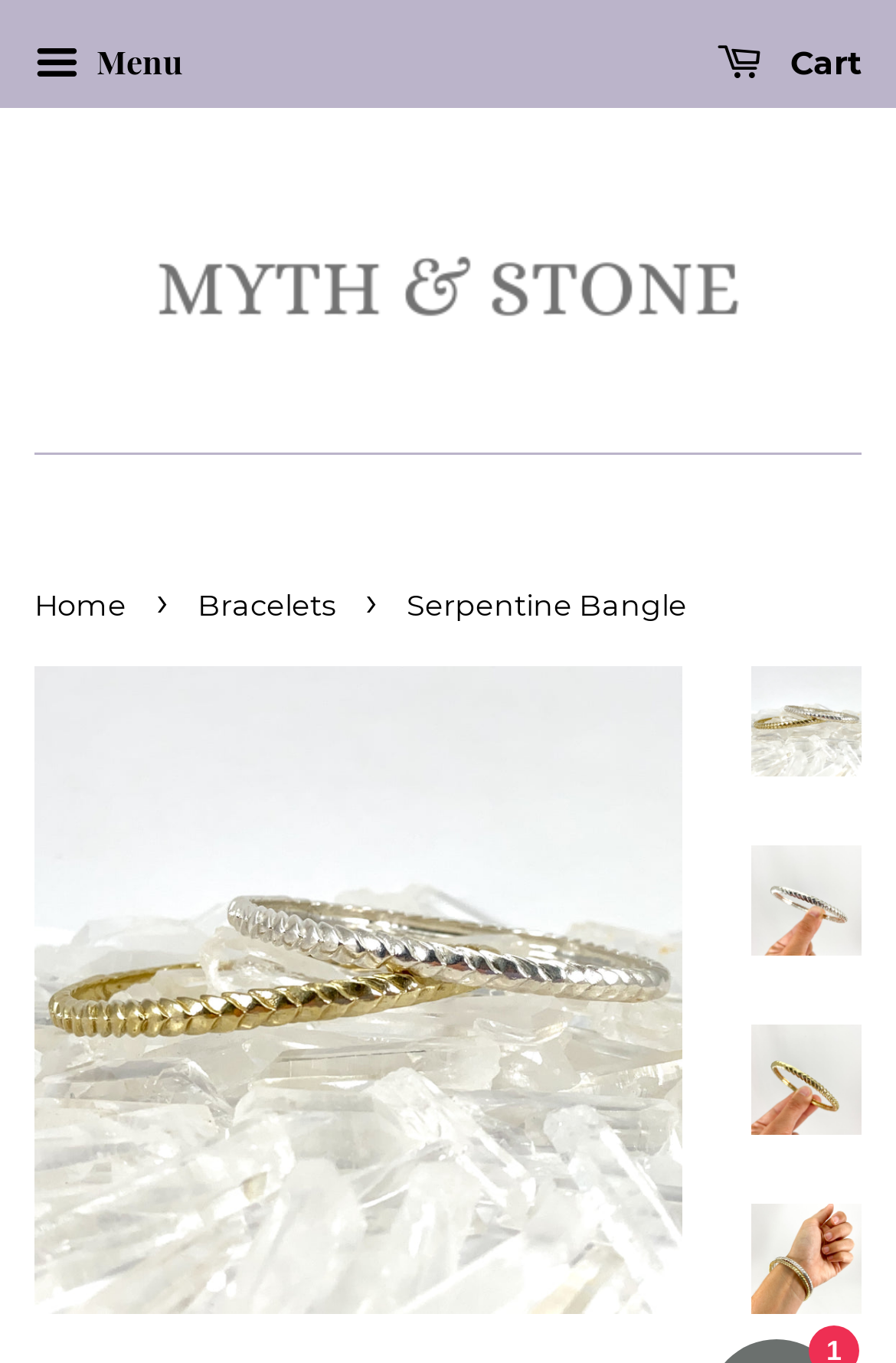Provide your answer in a single word or phrase: 
Is there a navigation menu on this webpage?

Yes